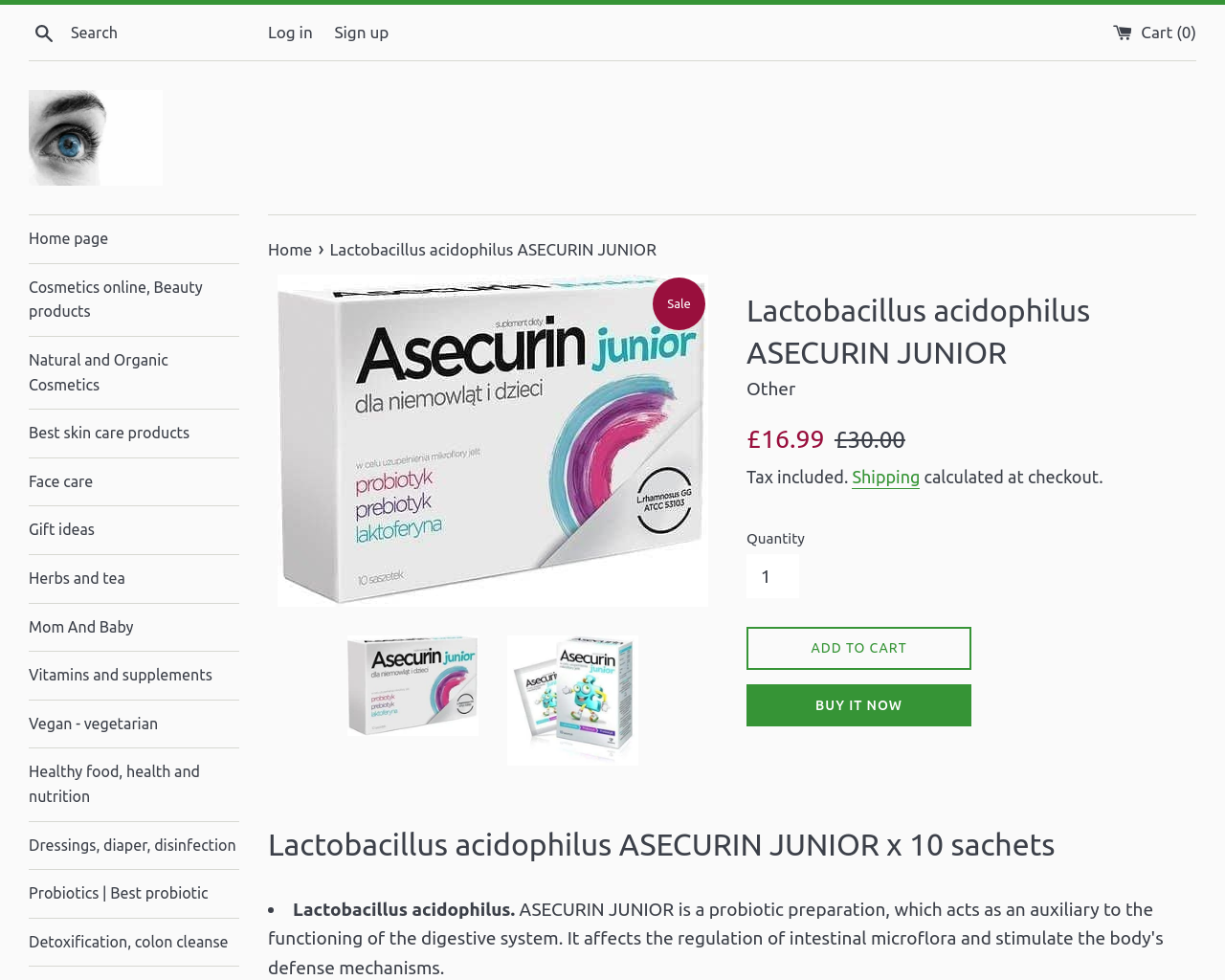Determine and generate the text content of the webpage's headline.

Lactobacillus acidophilus ASECURIN JUNIOR